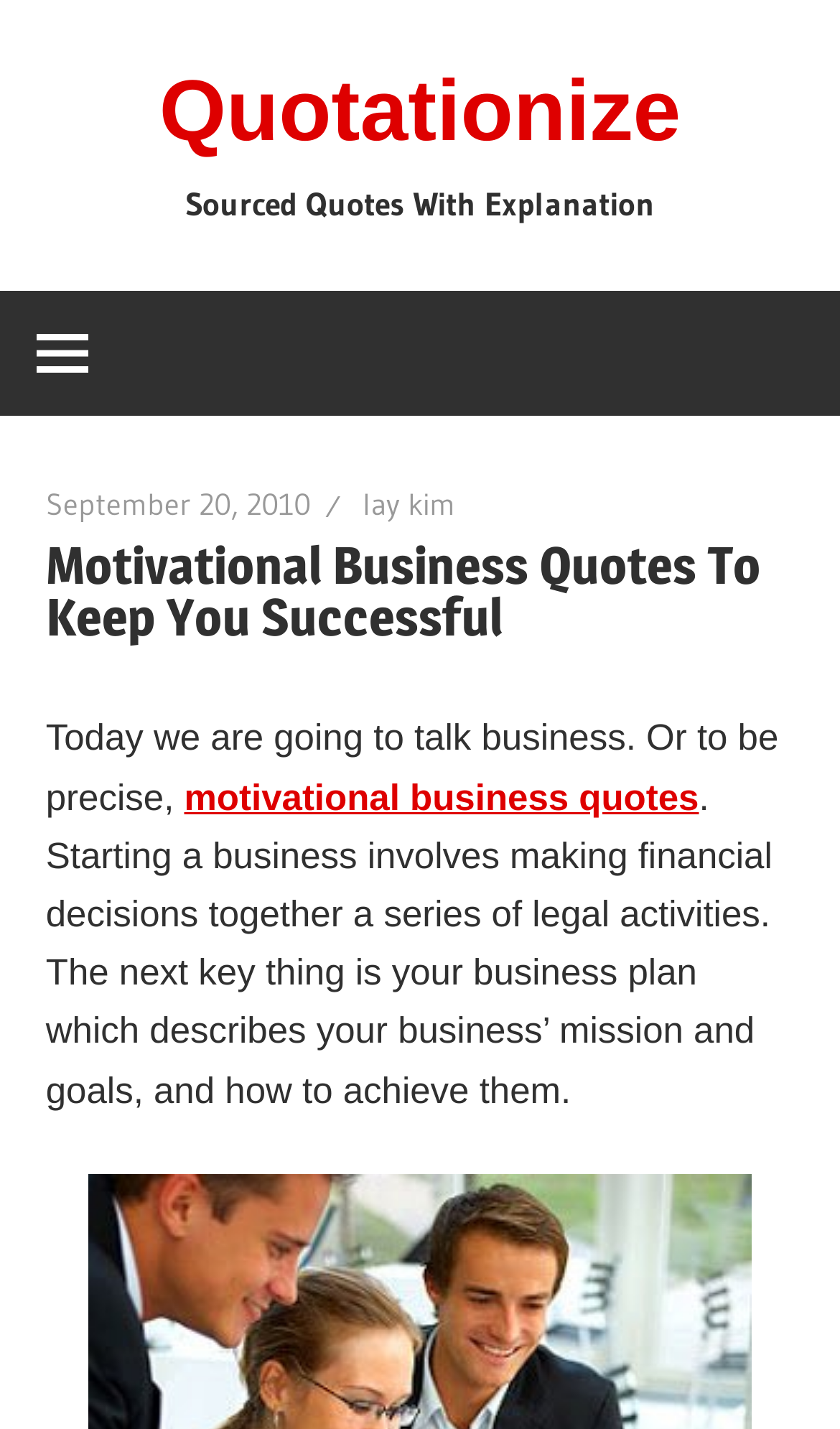Summarize the webpage with a detailed and informative caption.

The webpage is about motivational business quotes to keep one successful. At the top, there is a link to "Quotationize" and a static text "Sourced Quotes With Explanation". Below them, there is a button that expands to a primary menu, which contains a header with several links and a time element. The links include "September 20, 2010" and "lay kim", and the time element is not labeled. 

To the right of the button, there is a heading that repeats the title "Motivational Business Quotes To Keep You Successful". Below the heading, there is a block of text that starts with "Today we are going to talk business. Or to be precise," and continues to discuss the importance of a business plan in achieving one's mission and goals. Within this text, there is a link to "motivational business quotes". Overall, the webpage appears to be an article or blog post about motivational business quotes, with a focus on the importance of planning and decision-making in business.